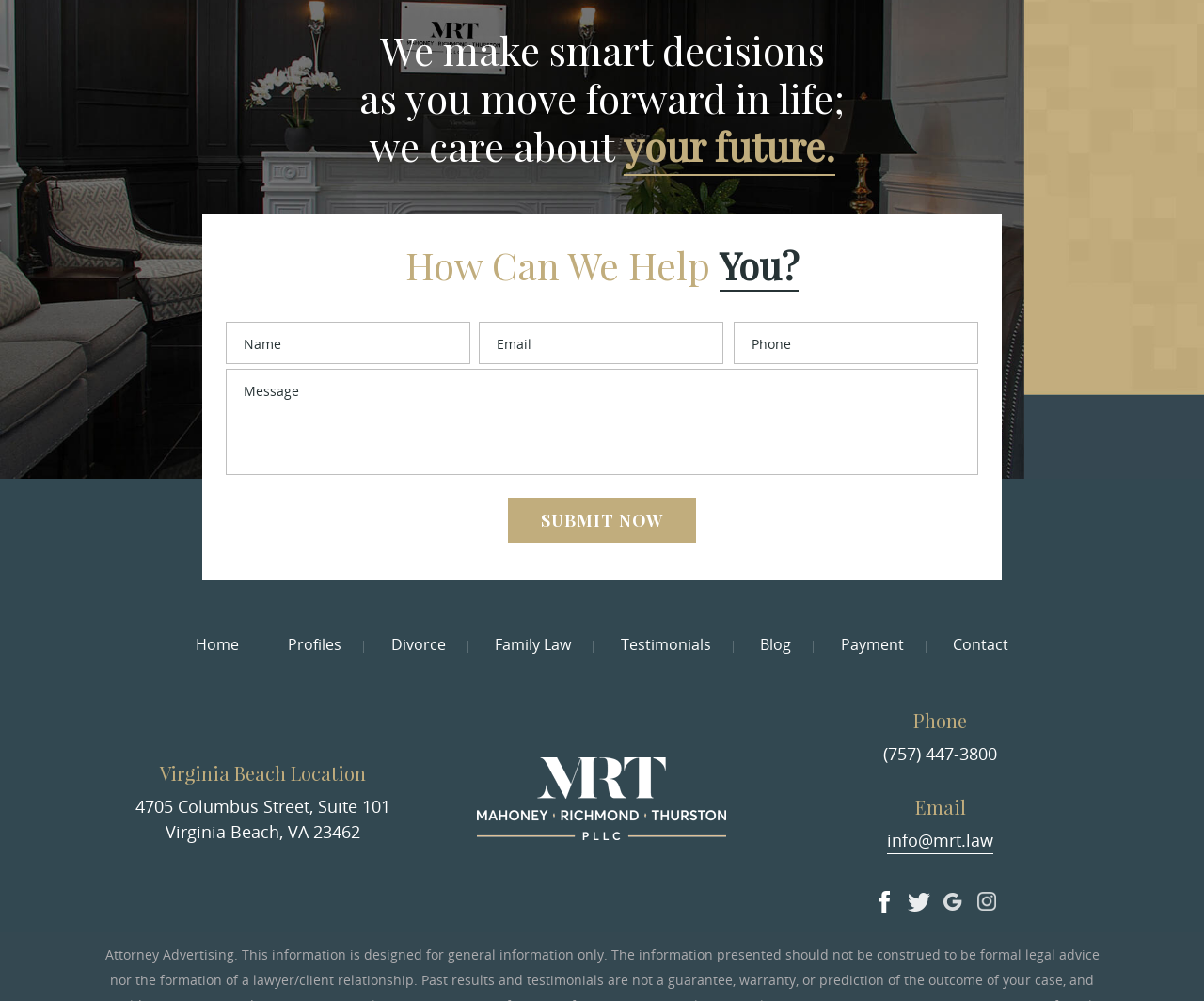Provide your answer in a single word or phrase: 
What is the address of the Virginia Beach location?

4705 Columbus Street, Suite 101 Virginia Beach, VA 23462